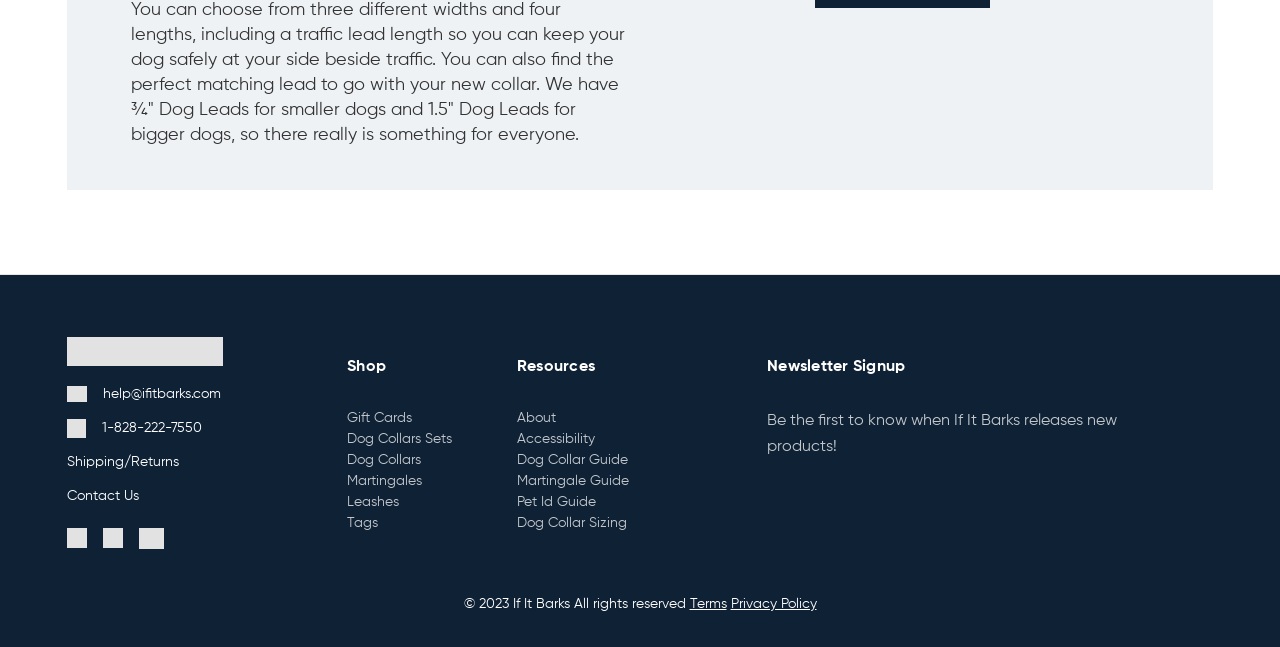Indicate the bounding box coordinates of the clickable region to achieve the following instruction: "Sign up for the newsletter."

[0.599, 0.638, 0.873, 0.703]